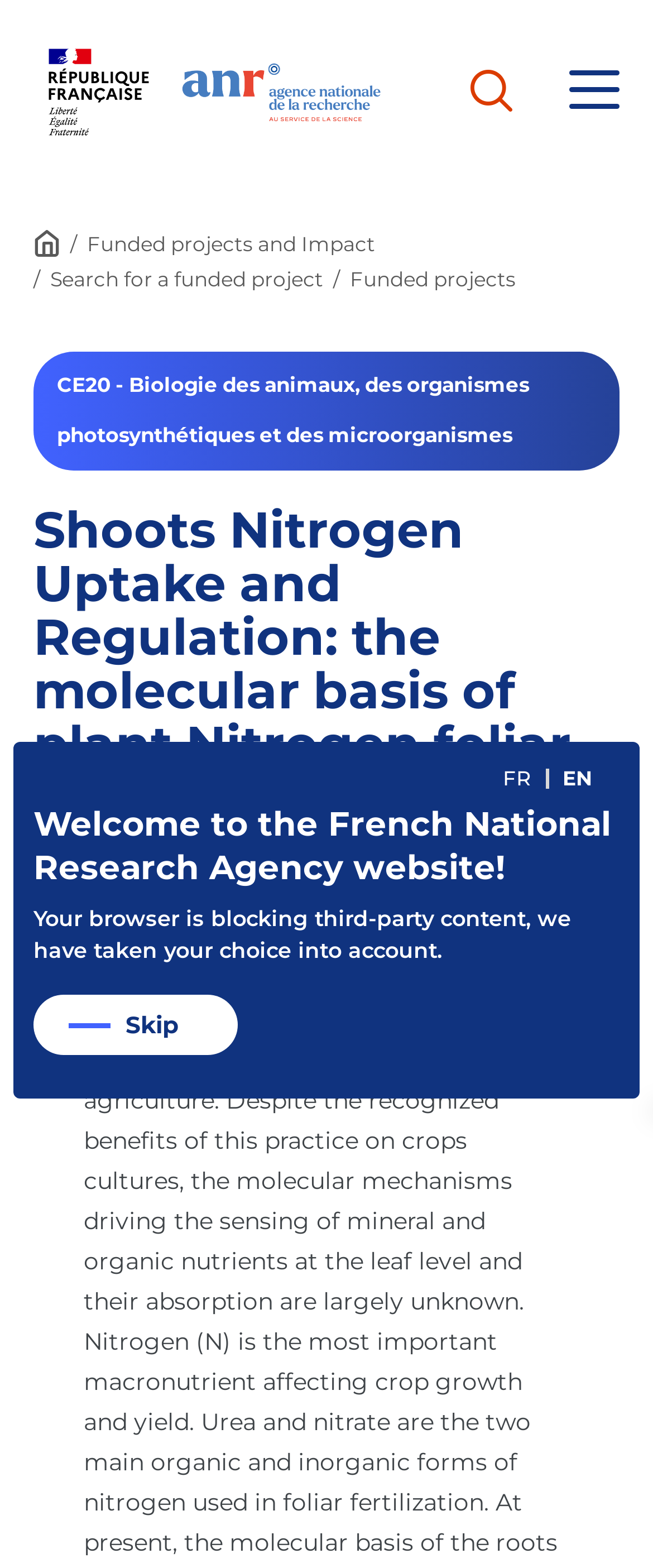Bounding box coordinates should be provided in the format (top-left x, top-left y, bottom-right x, bottom-right y) with all values between 0 and 1. Identify the bounding box for this UI element: alt="STUDENT SOLUTION USA"

None